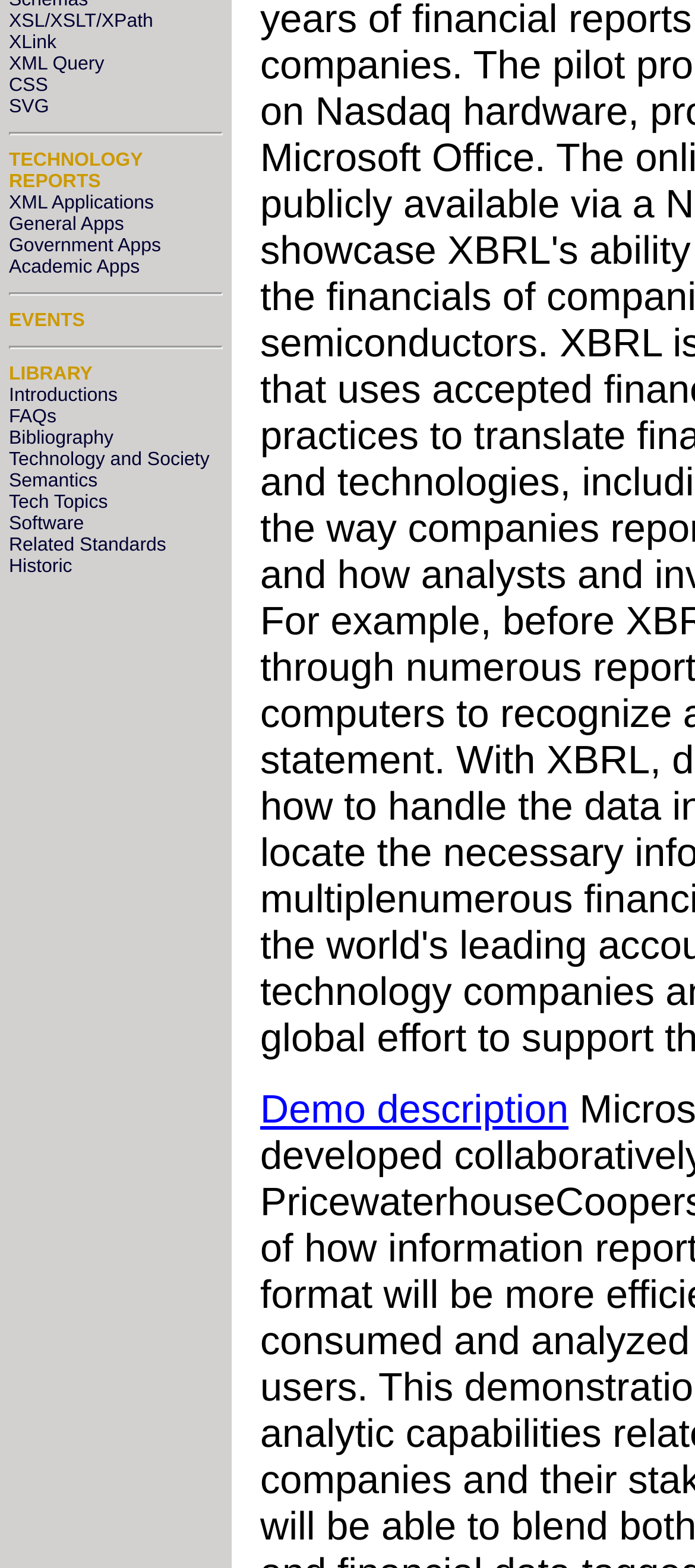Based on the description "XLink", find the bounding box of the specified UI element.

[0.013, 0.02, 0.081, 0.034]